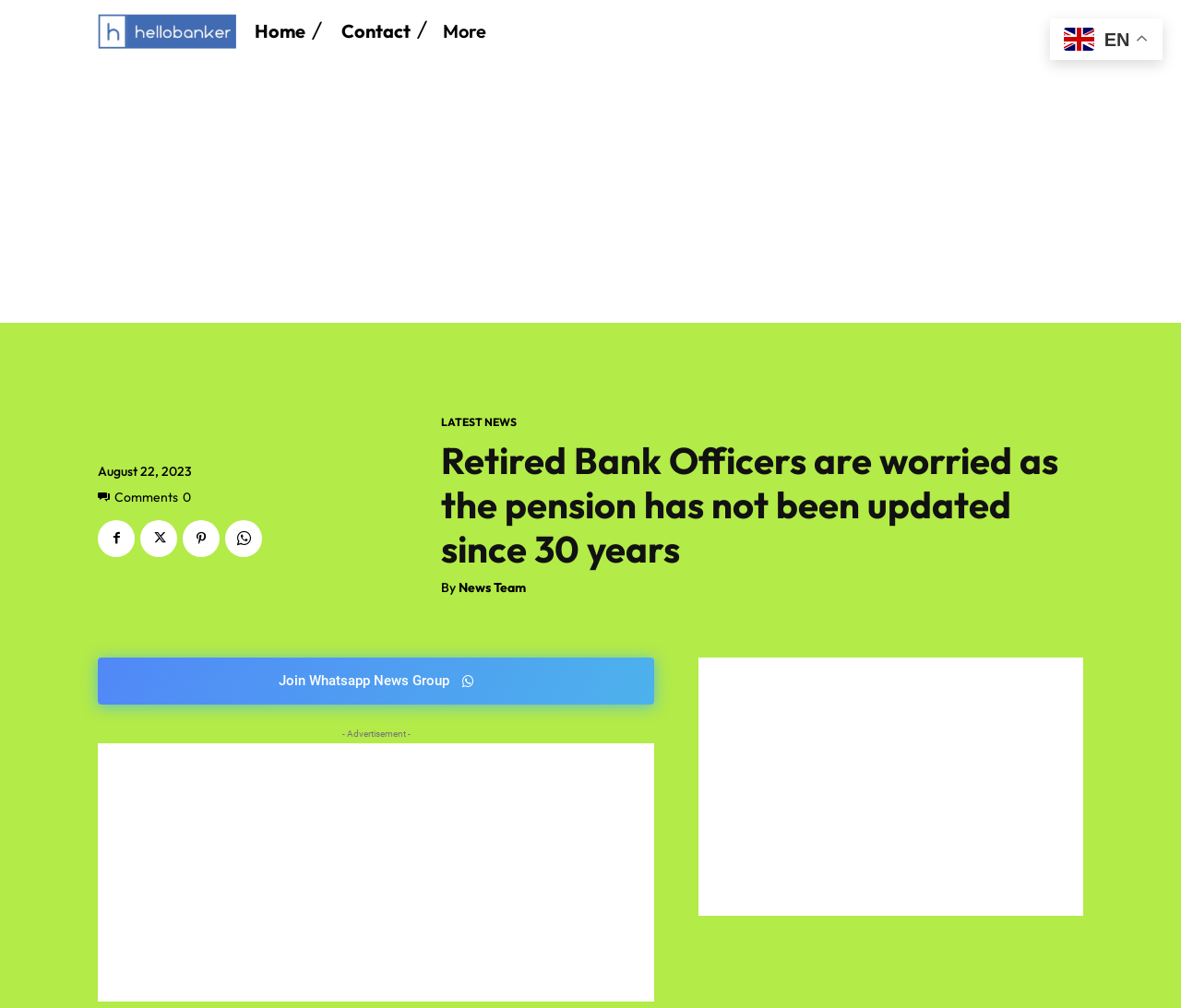Predict the bounding box coordinates of the area that should be clicked to accomplish the following instruction: "Go to Home page". The bounding box coordinates should consist of four float numbers between 0 and 1, i.e., [left, top, right, bottom].

[0.561, 0.347, 0.97, 0.404]